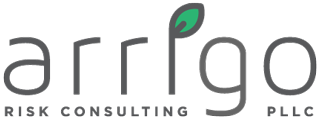What is the color of the letters in the company name?
Please look at the screenshot and answer using one word or phrase.

Light gray